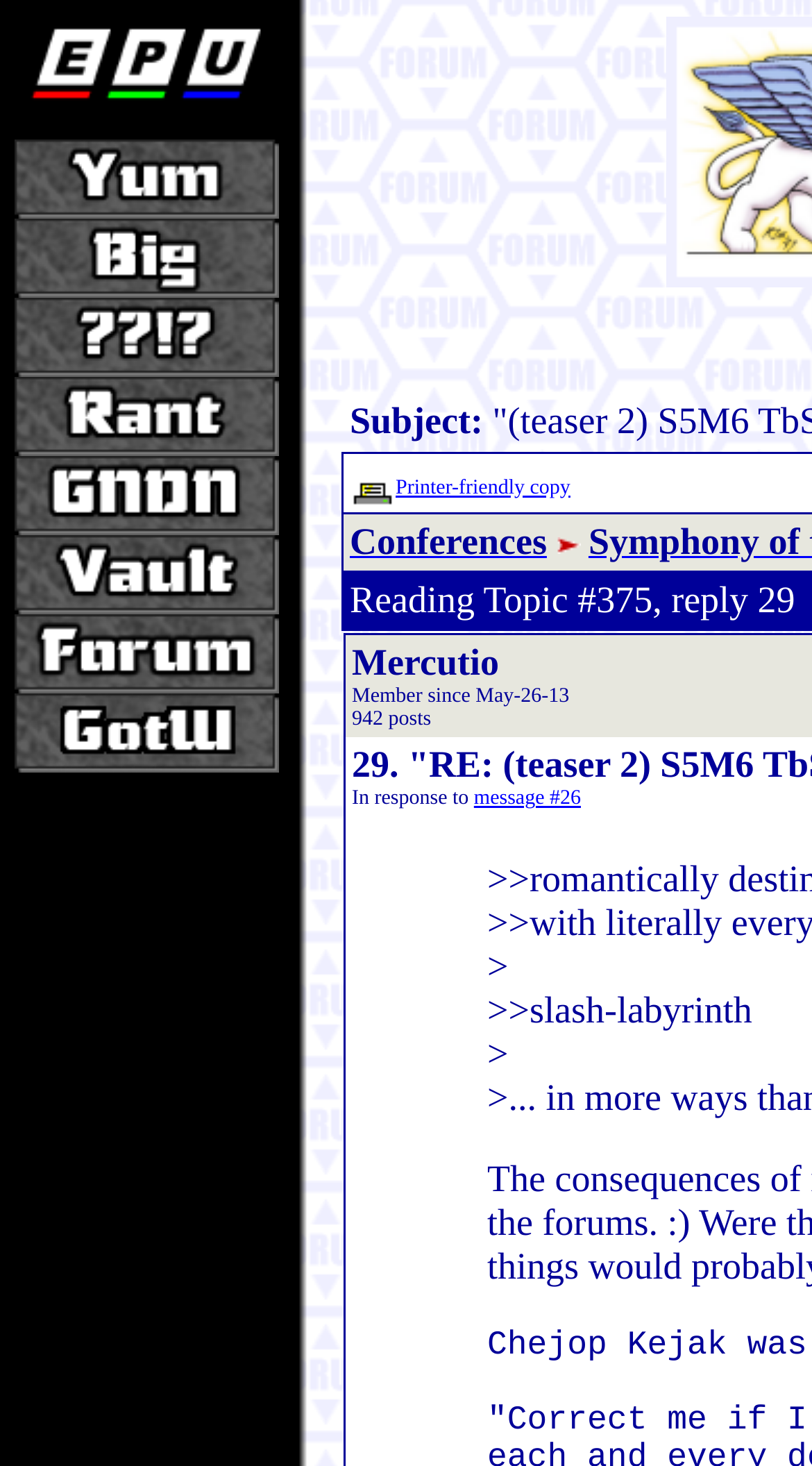Find the bounding box coordinates for the element that must be clicked to complete the instruction: "Access Discussion Forum". The coordinates should be four float numbers between 0 and 1, indicated as [left, top, right, bottom].

[0.018, 0.455, 0.344, 0.479]